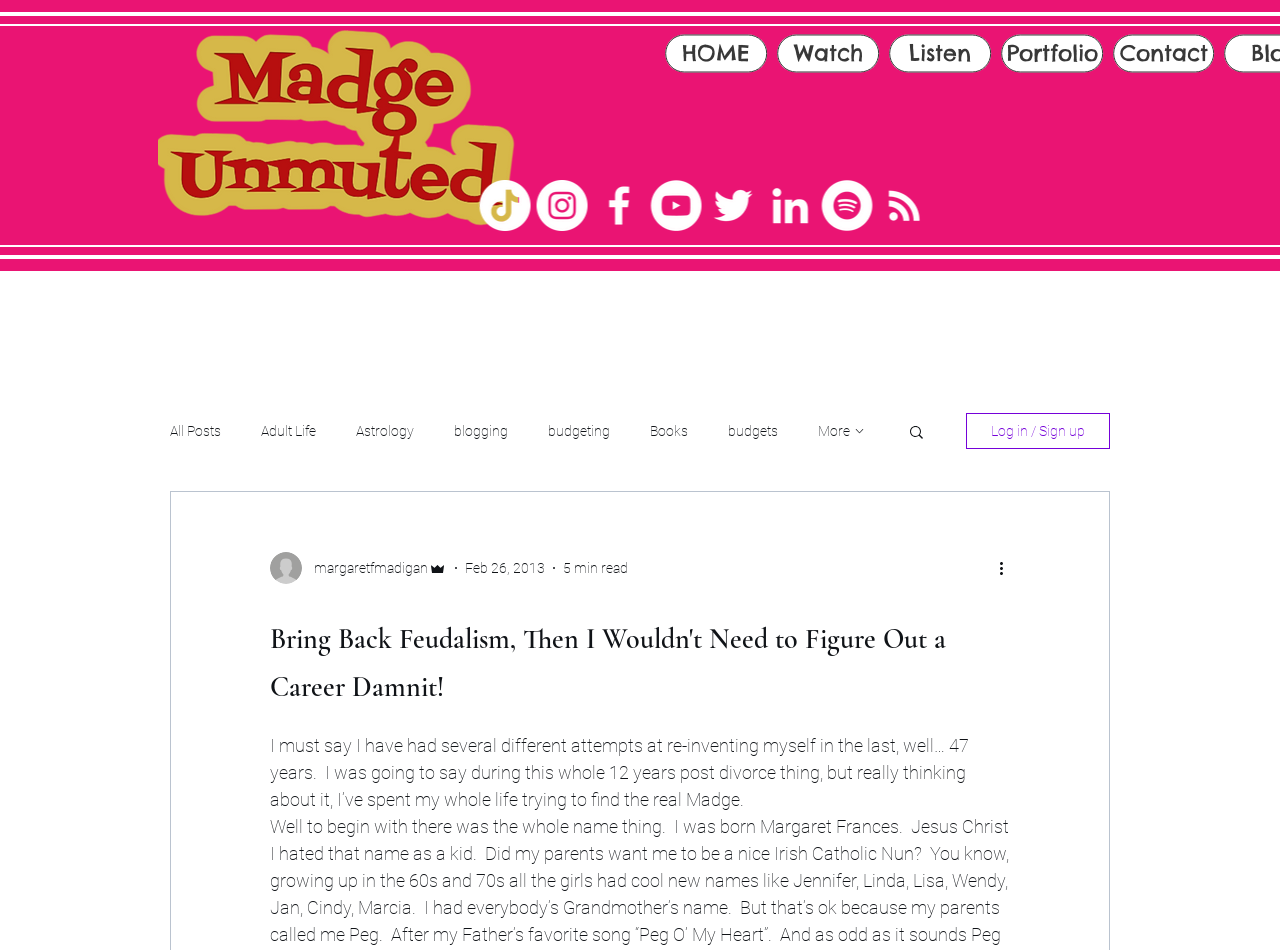Identify the bounding box coordinates of the region that should be clicked to execute the following instruction: "View the writer's portfolio".

[0.627, 0.033, 0.707, 0.073]